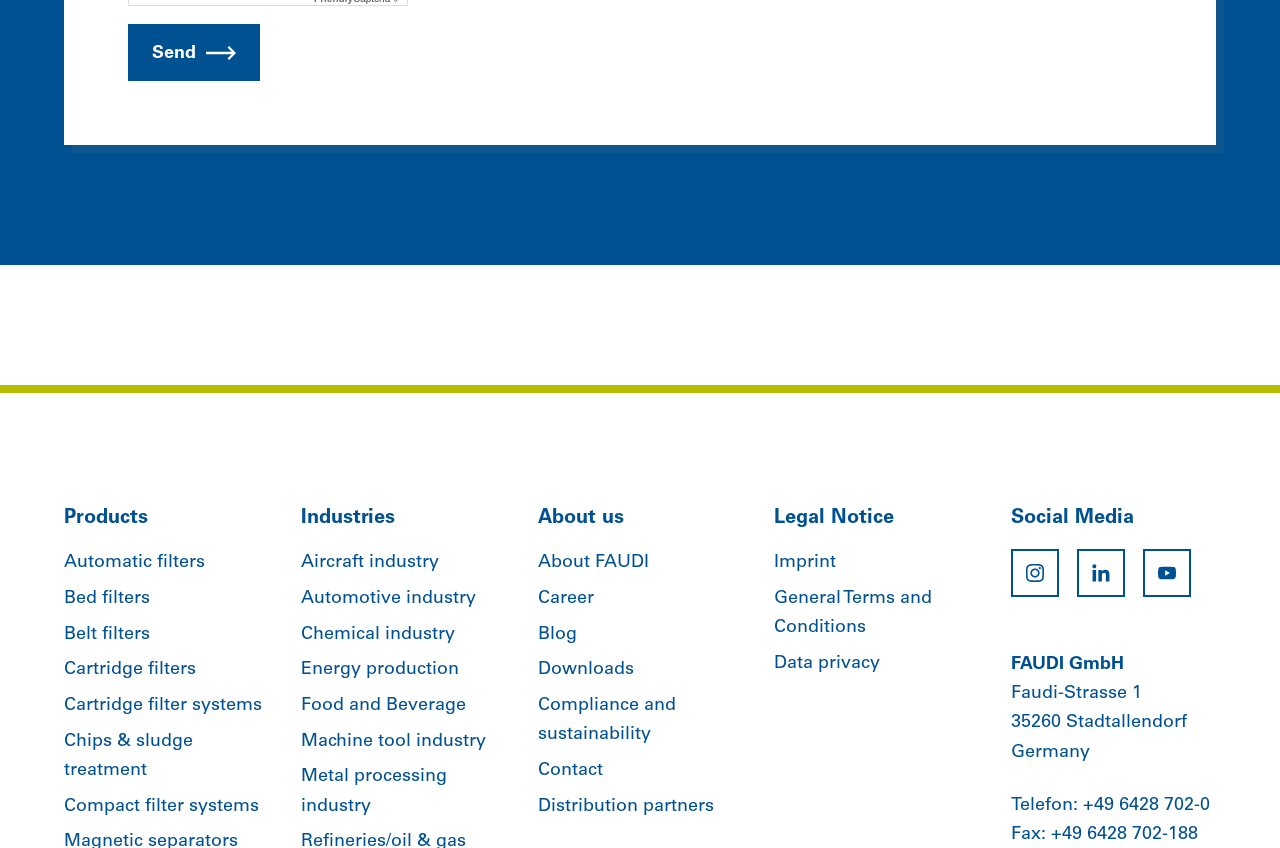Please determine the bounding box coordinates of the area that needs to be clicked to complete this task: 'Follow FAUDI on LinkedIn'. The coordinates must be four float numbers between 0 and 1, formatted as [left, top, right, bottom].

[0.79, 0.648, 0.827, 0.705]